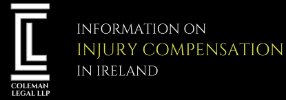What type of claims does Coleman Legal LLP focus on?
Look at the image and answer the question using a single word or phrase.

Injury compensation claims